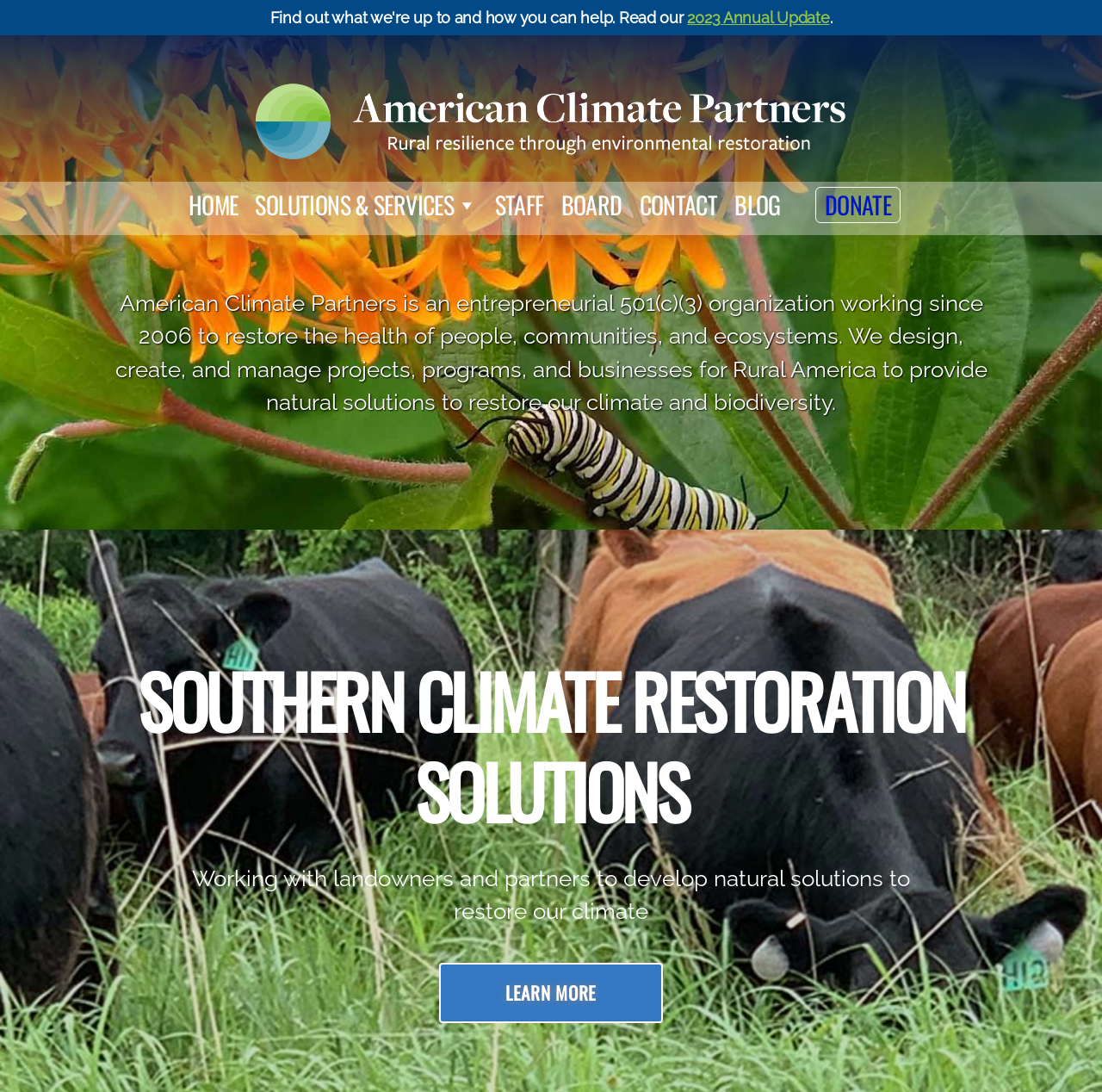Find the bounding box coordinates of the area to click in order to follow the instruction: "Learn more about Southern Climate Restoration Solutions".

[0.398, 0.882, 0.602, 0.937]